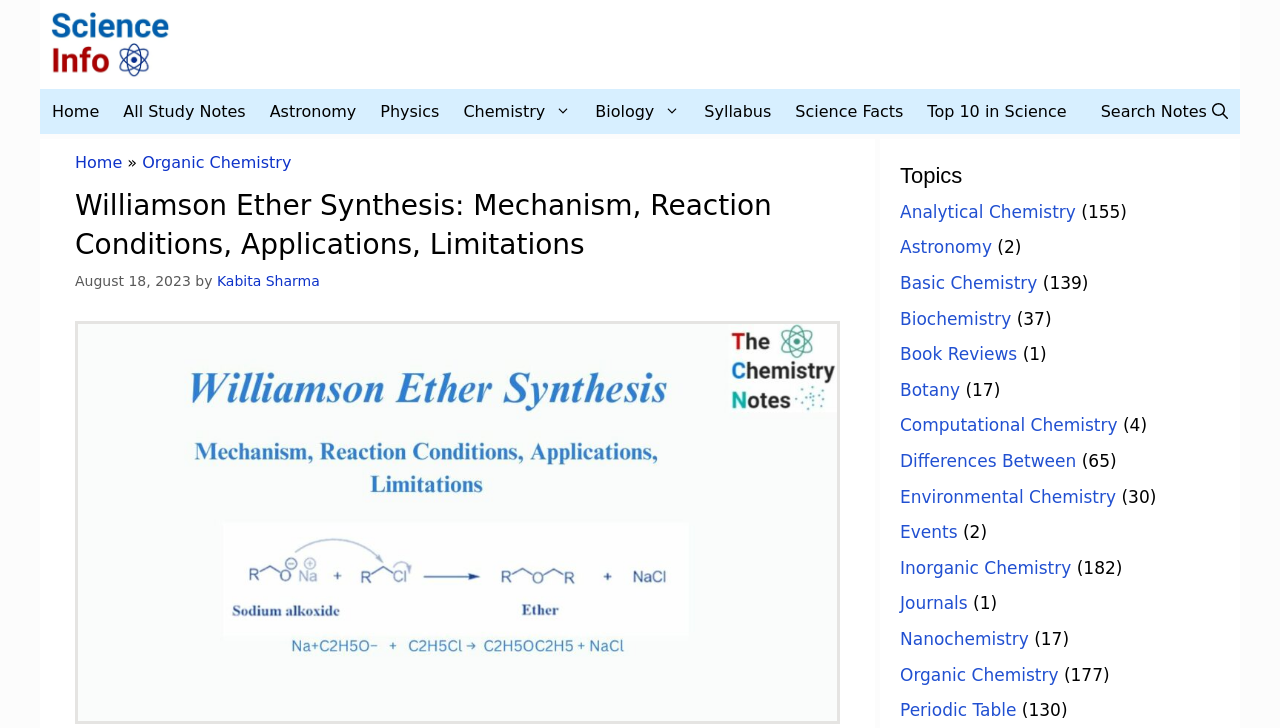What is the name of the author of the webpage?
Respond to the question with a single word or phrase according to the image.

Kabita Sharma